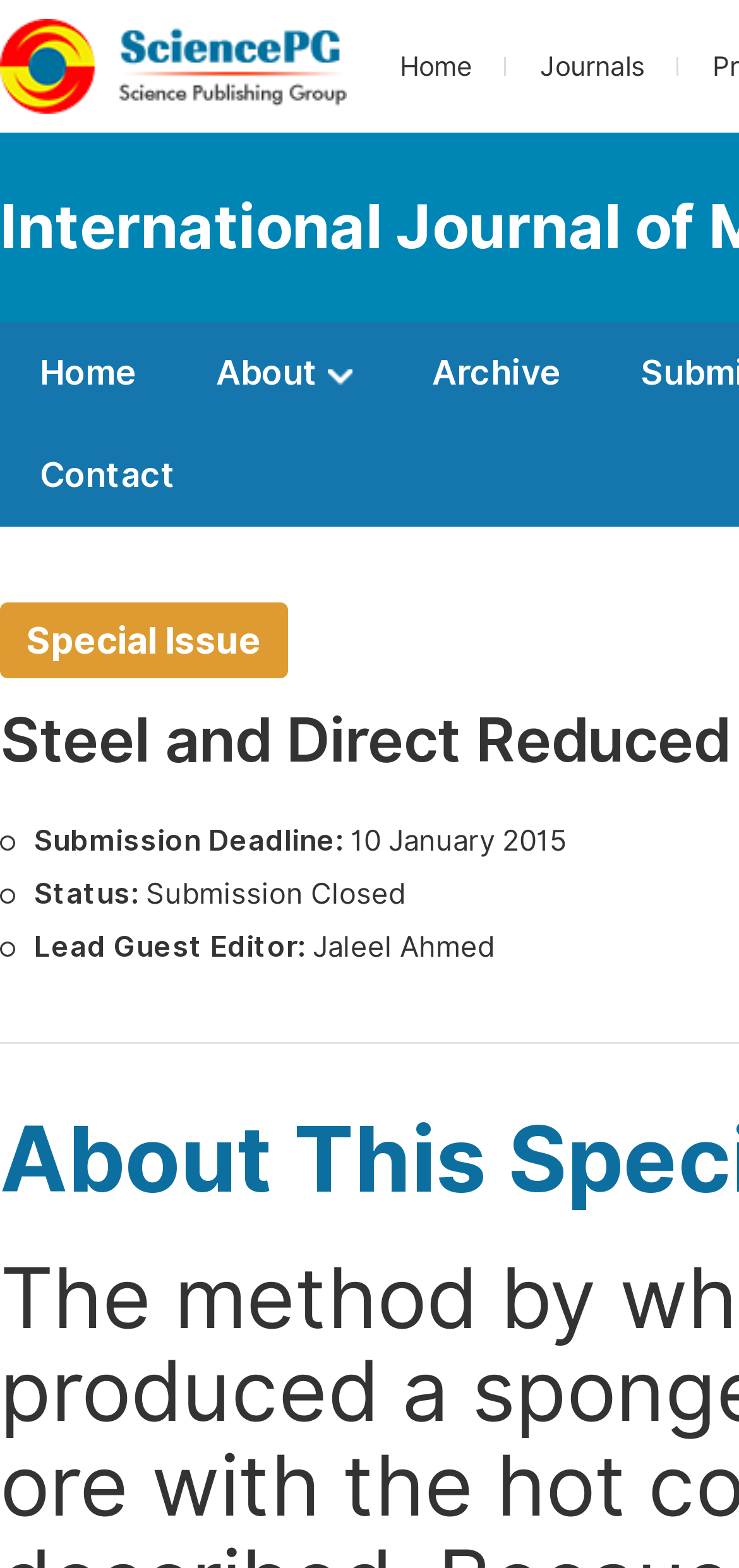What is the status of the submission?
Using the details from the image, give an elaborate explanation to answer the question.

I found the answer by looking at the static text elements on the webpage. Specifically, I found the text 'Status:' and its corresponding value 'Submission Closed'.